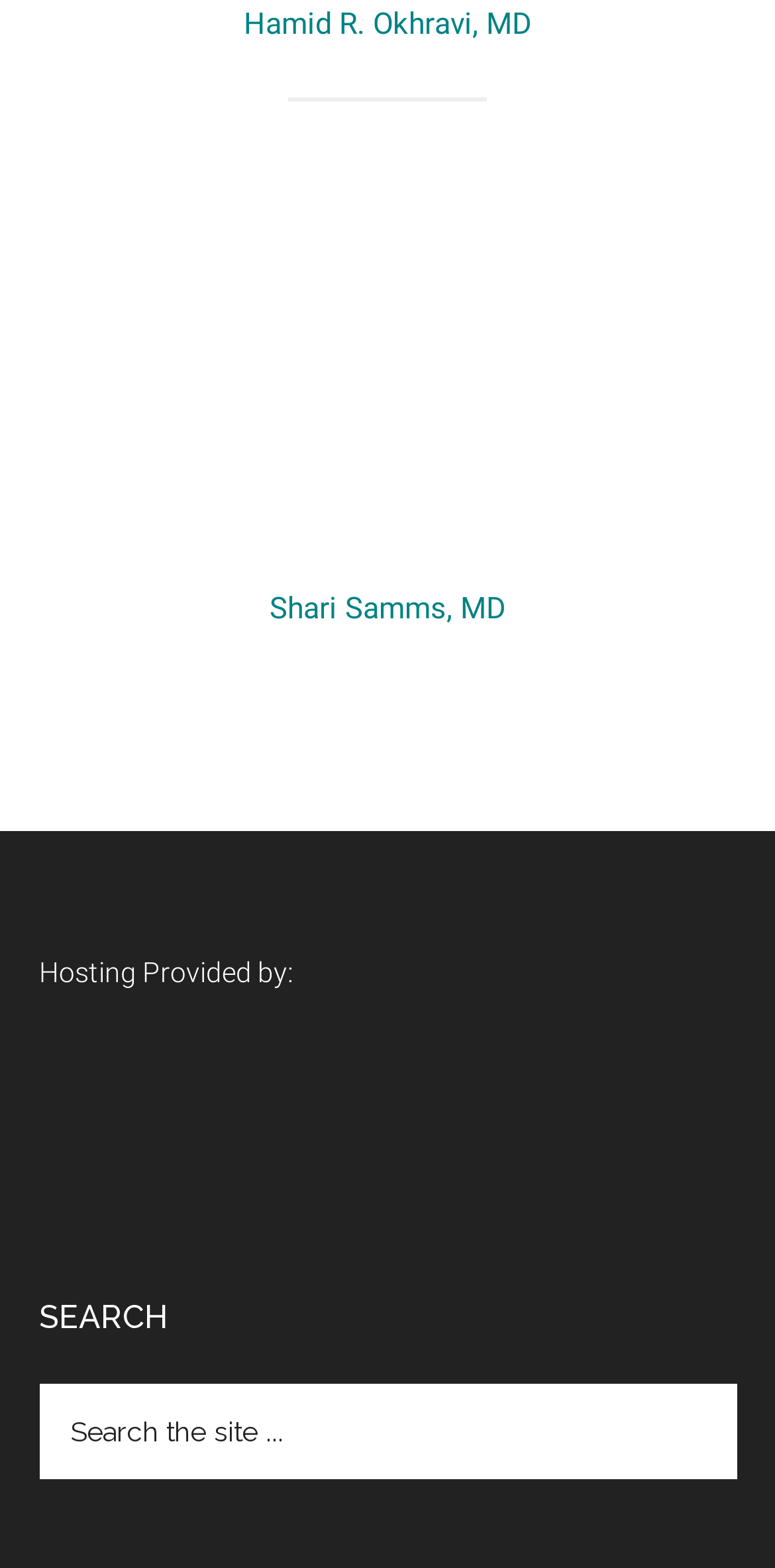Respond to the question below with a single word or phrase:
What is the purpose of the search box?

Search the site